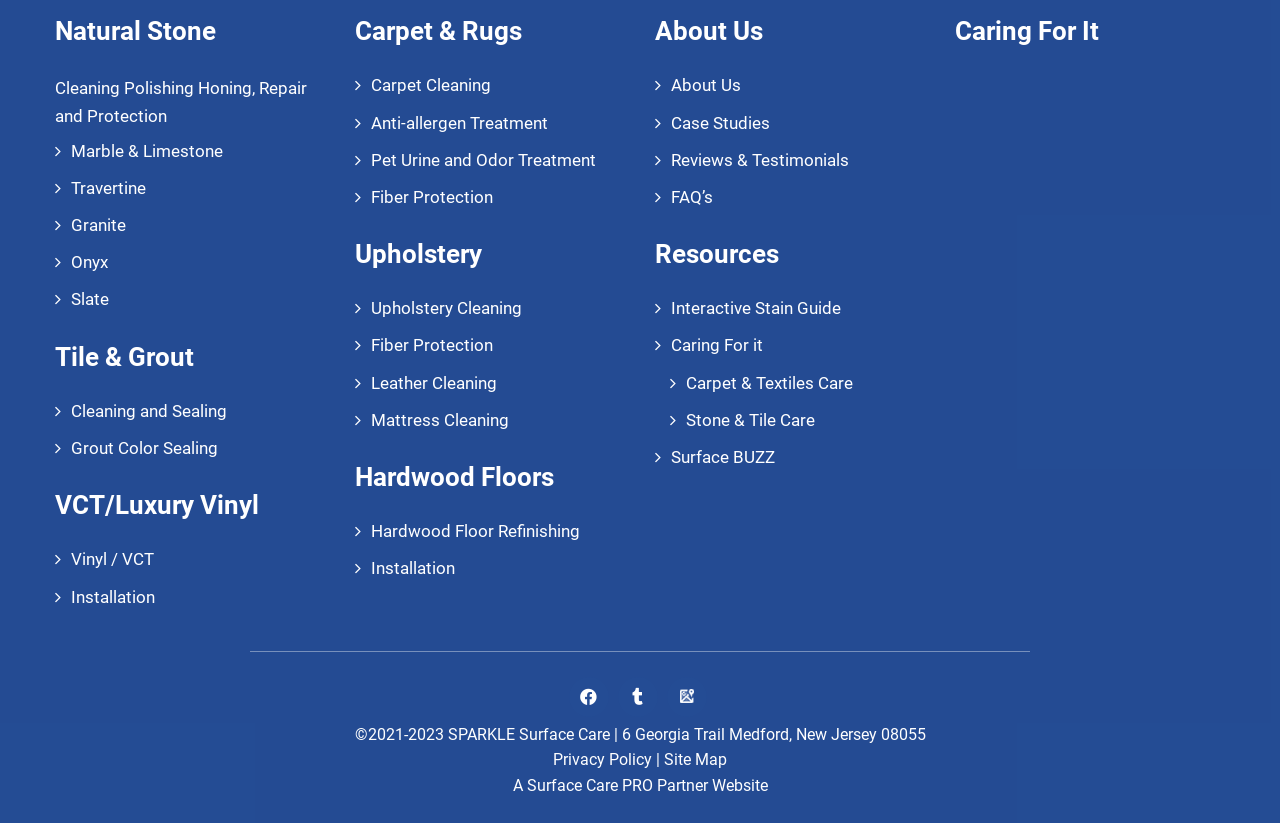Provide the bounding box for the UI element matching this description: "Carpet & Textiles Care".

[0.523, 0.453, 0.666, 0.477]